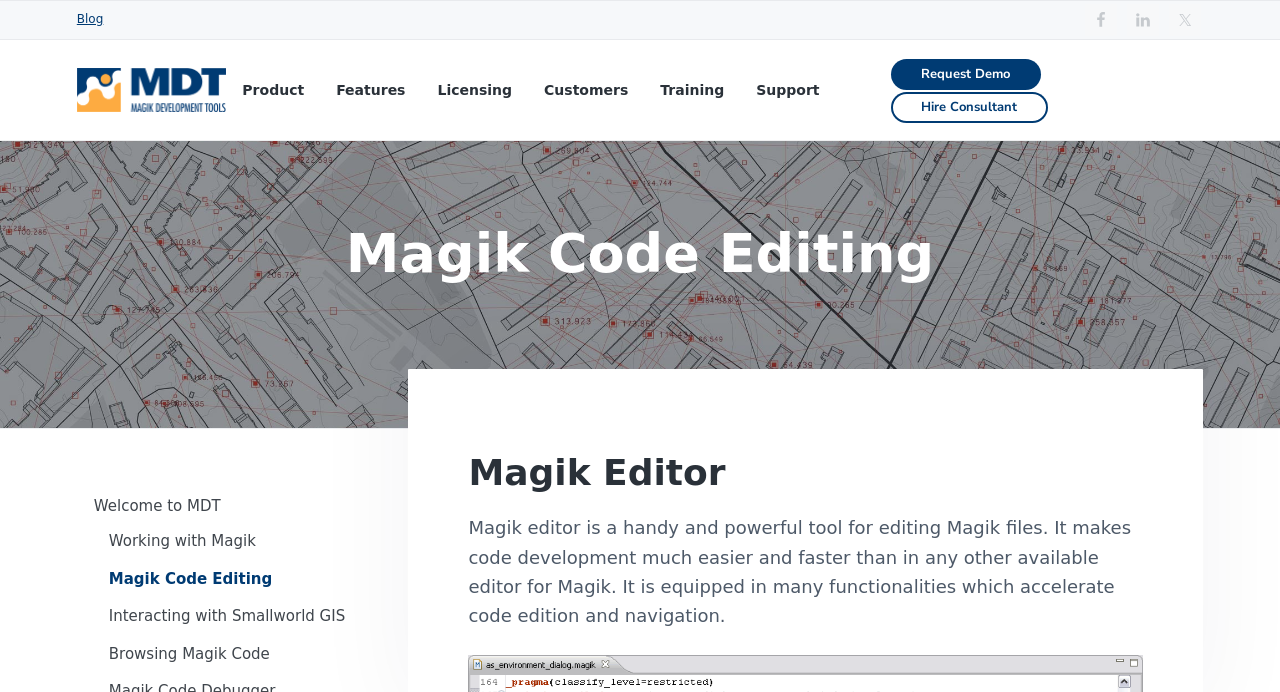Please locate the bounding box coordinates of the region I need to click to follow this instruction: "Explore the Features of MDT".

[0.263, 0.114, 0.317, 0.146]